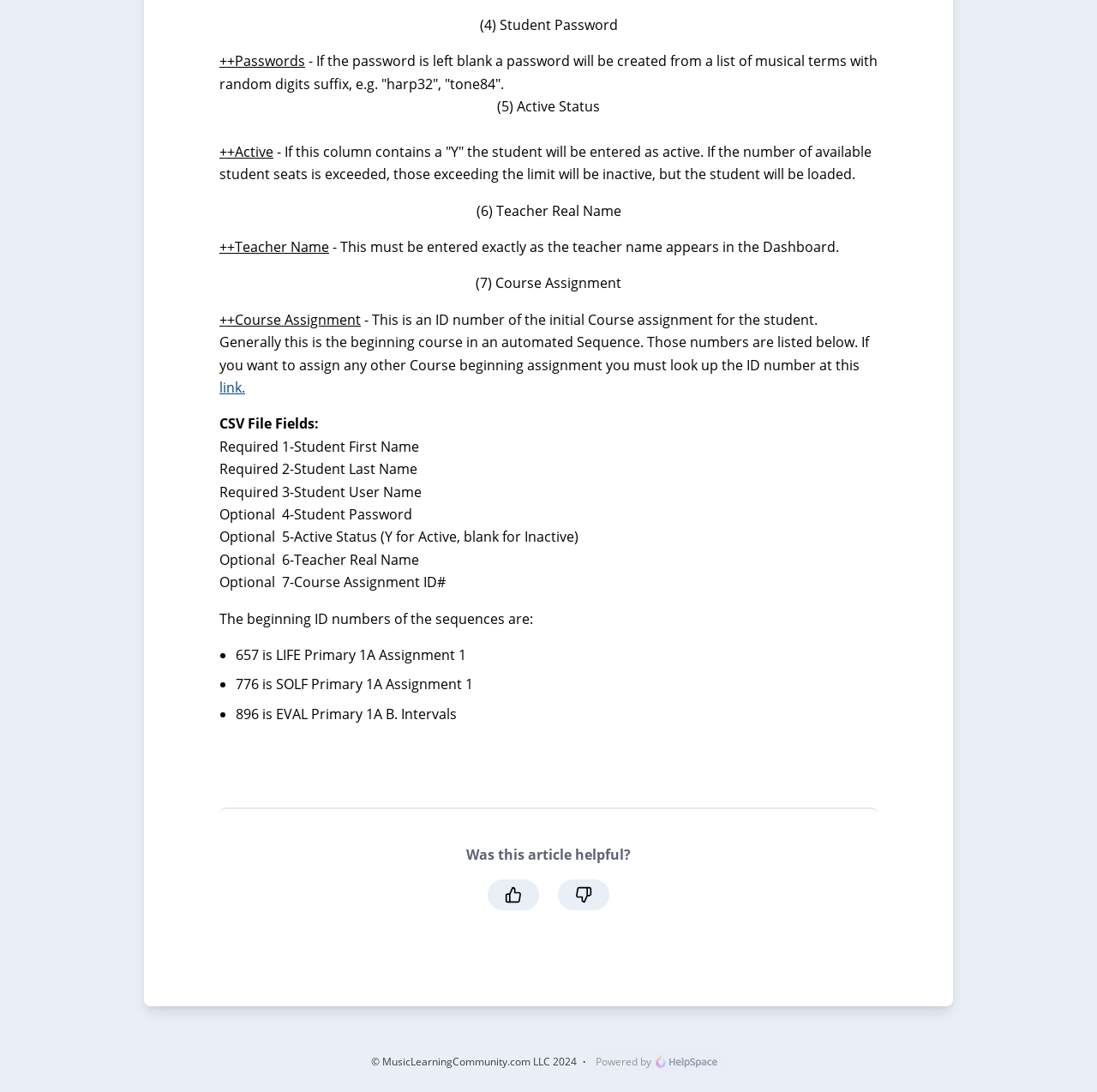Determine the bounding box for the UI element that matches this description: "link.".

[0.2, 0.346, 0.223, 0.363]